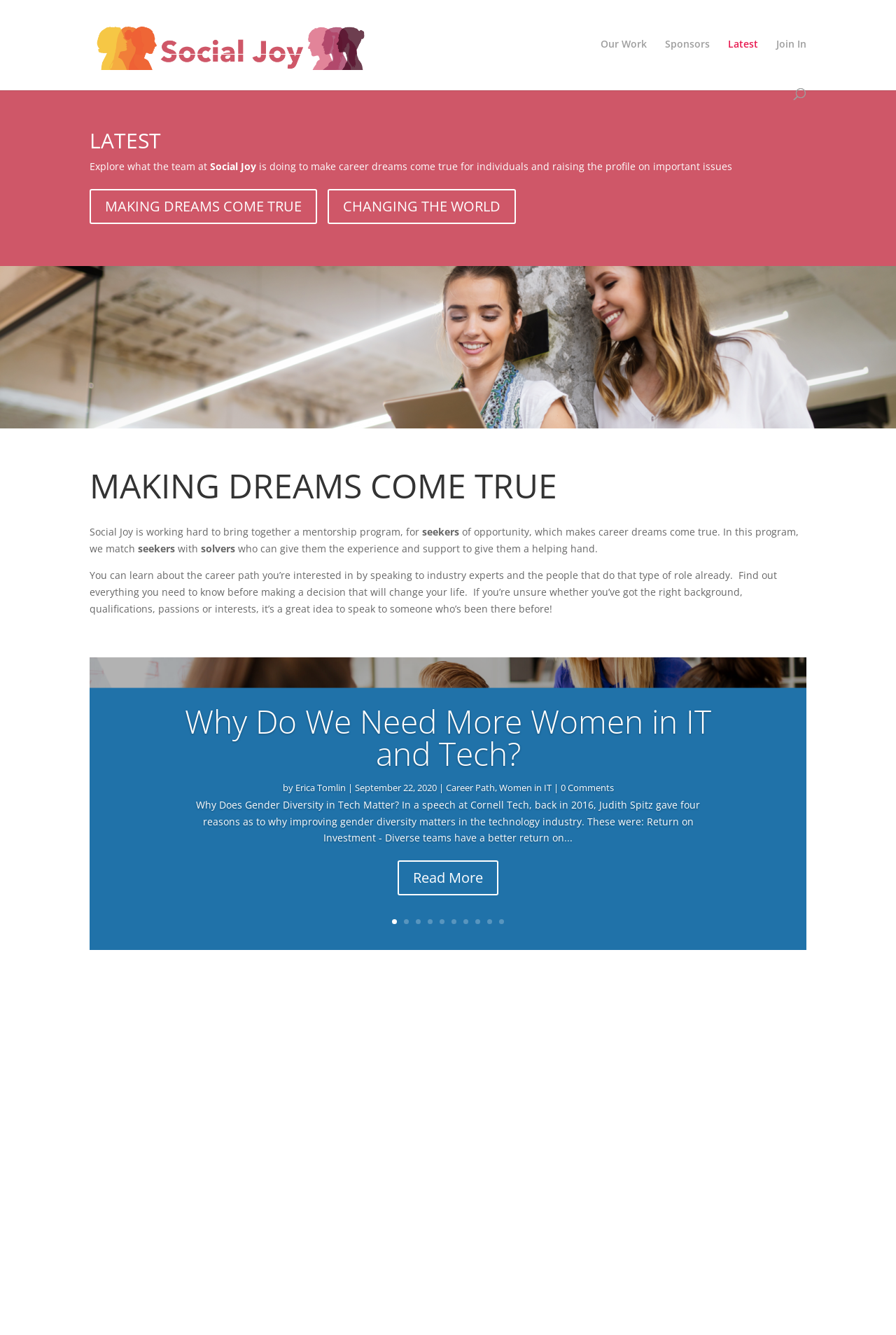Please determine the bounding box coordinates of the area that needs to be clicked to complete this task: 'Go to page 5'. The coordinates must be four float numbers between 0 and 1, formatted as [left, top, right, bottom].

[0.88, 0.589, 0.917, 0.615]